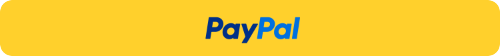What service does PayPal provide?
Using the visual information, reply with a single word or short phrase.

Online payment platform